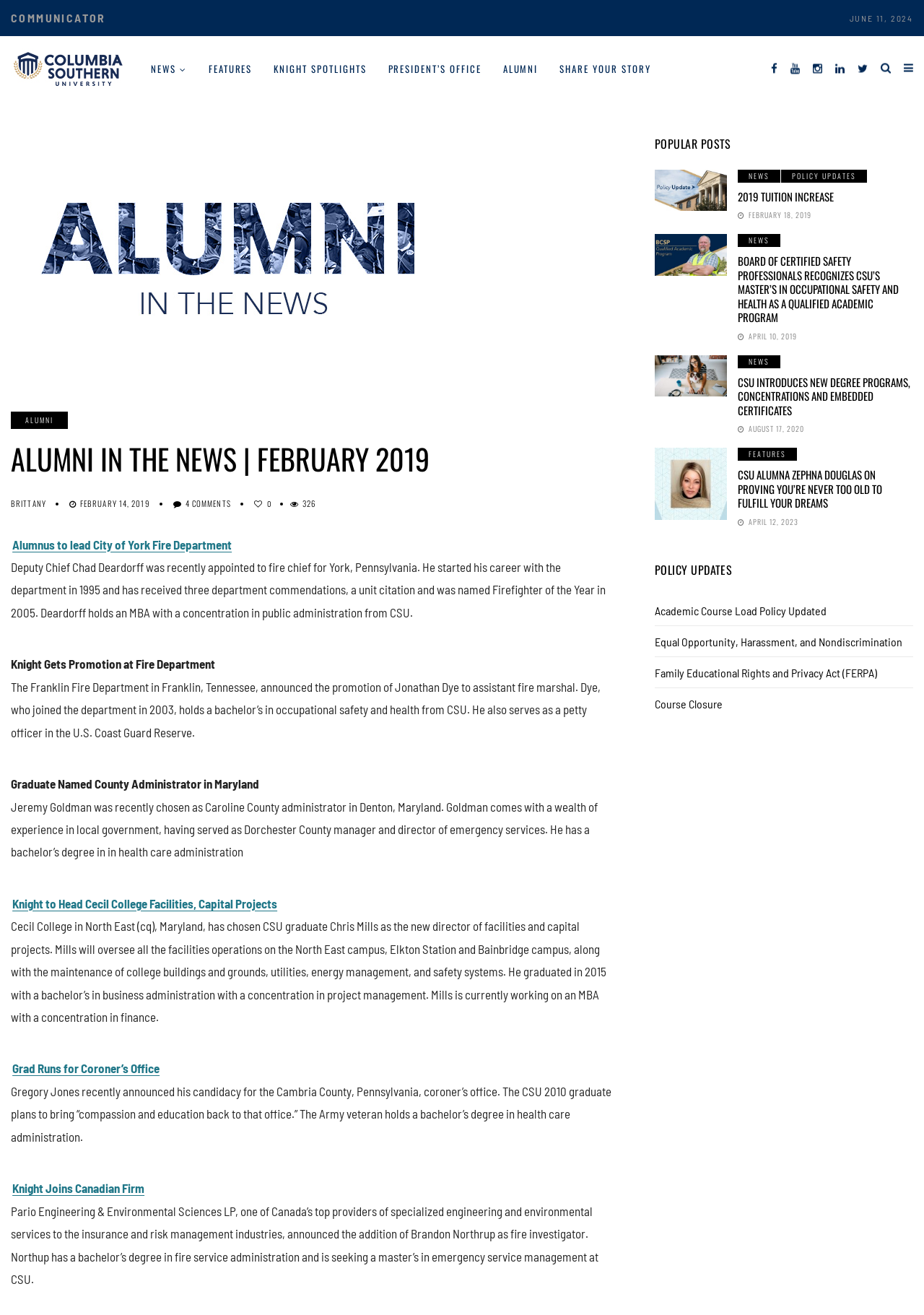Provide a brief response to the question below using one word or phrase:
What is the name of the university?

Columbia Southern University